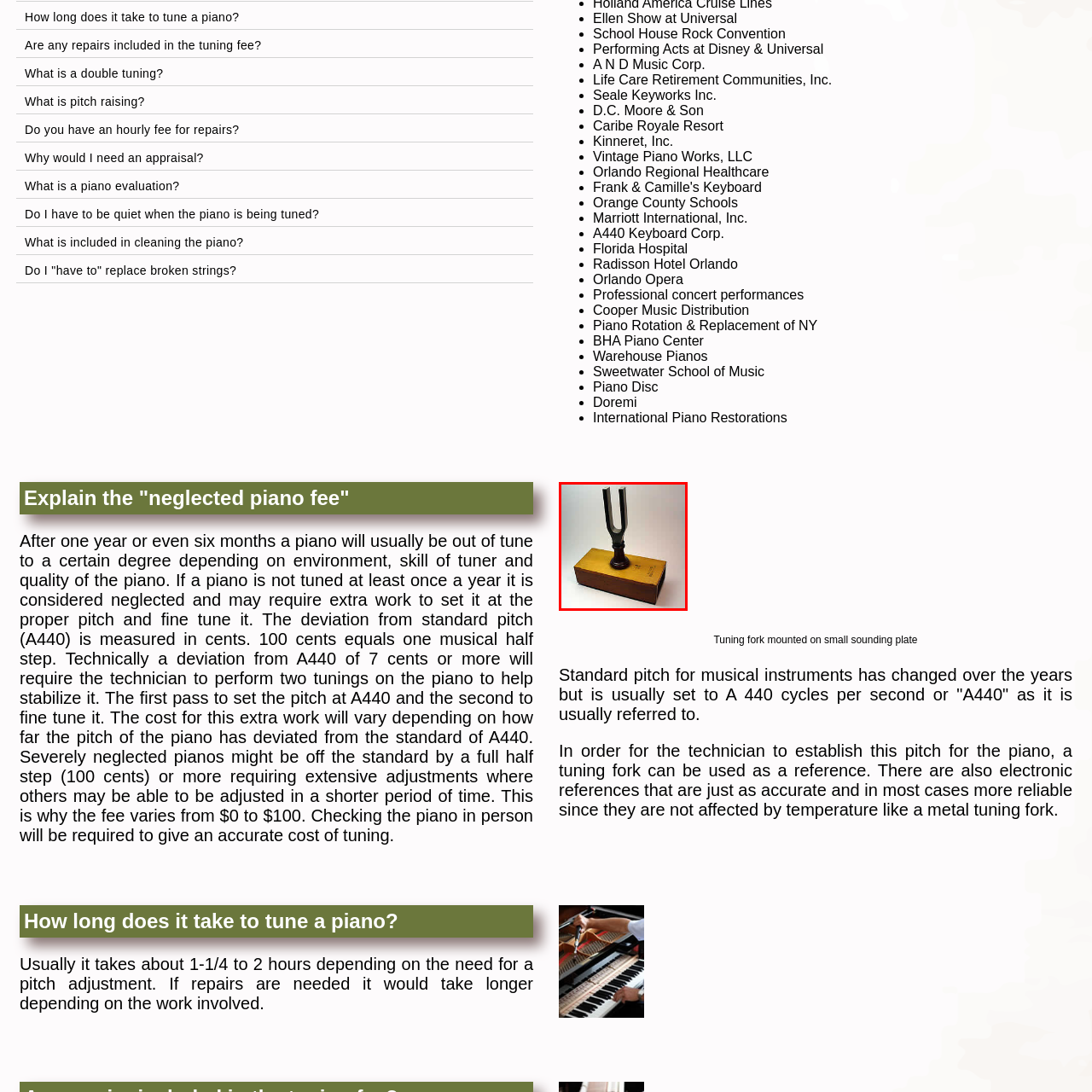When were electronic tuners introduced?
Inspect the image area bounded by the red box and answer the question with a single word or a short phrase.

After tuning forks